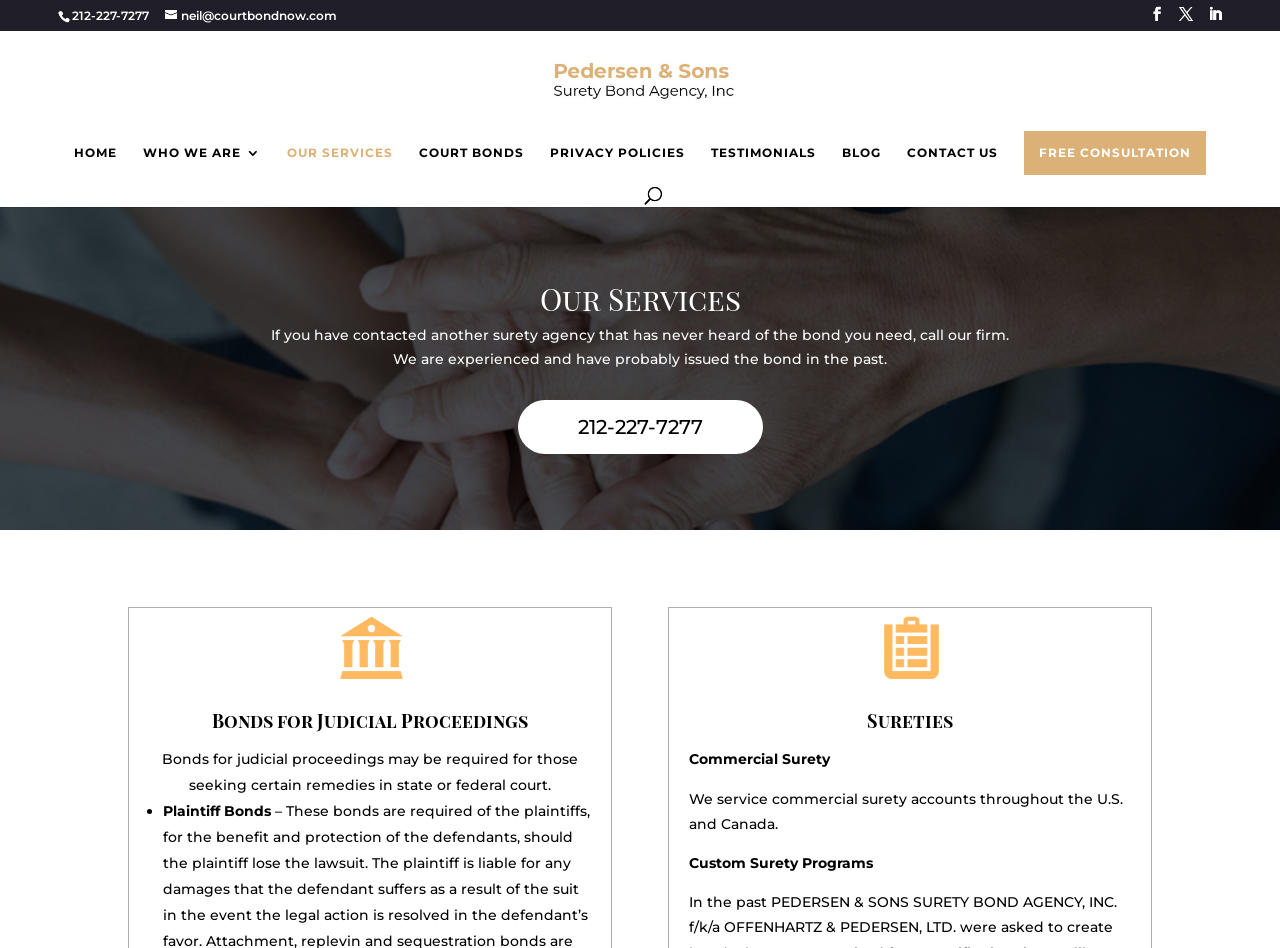Examine the image carefully and respond to the question with a detailed answer: 
What is the name of the company's surety program?

I found this information by reading the text under the heading 'Sureties', which mentions that Pedersen & Sons offers custom surety programs.